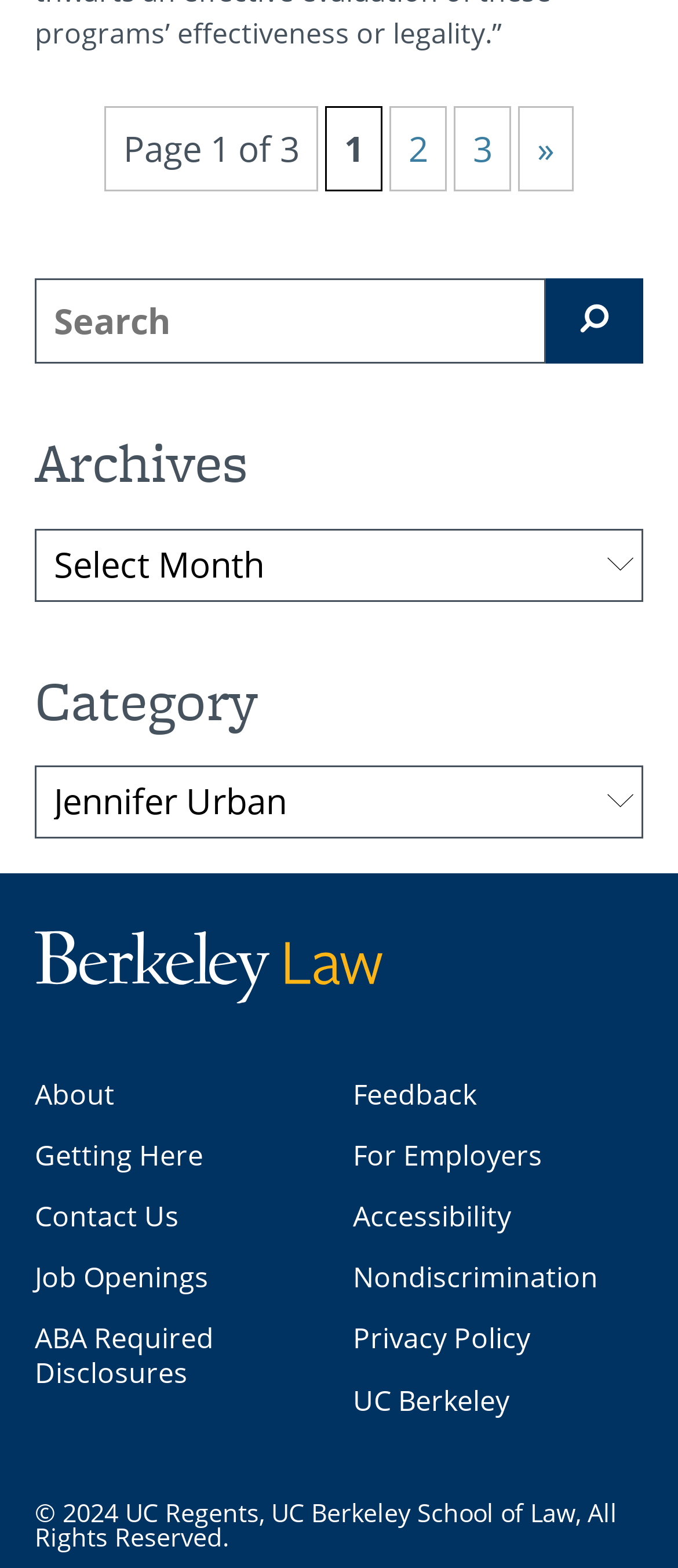Find and indicate the bounding box coordinates of the region you should select to follow the given instruction: "View In the News".

[0.051, 0.59, 0.564, 0.643]